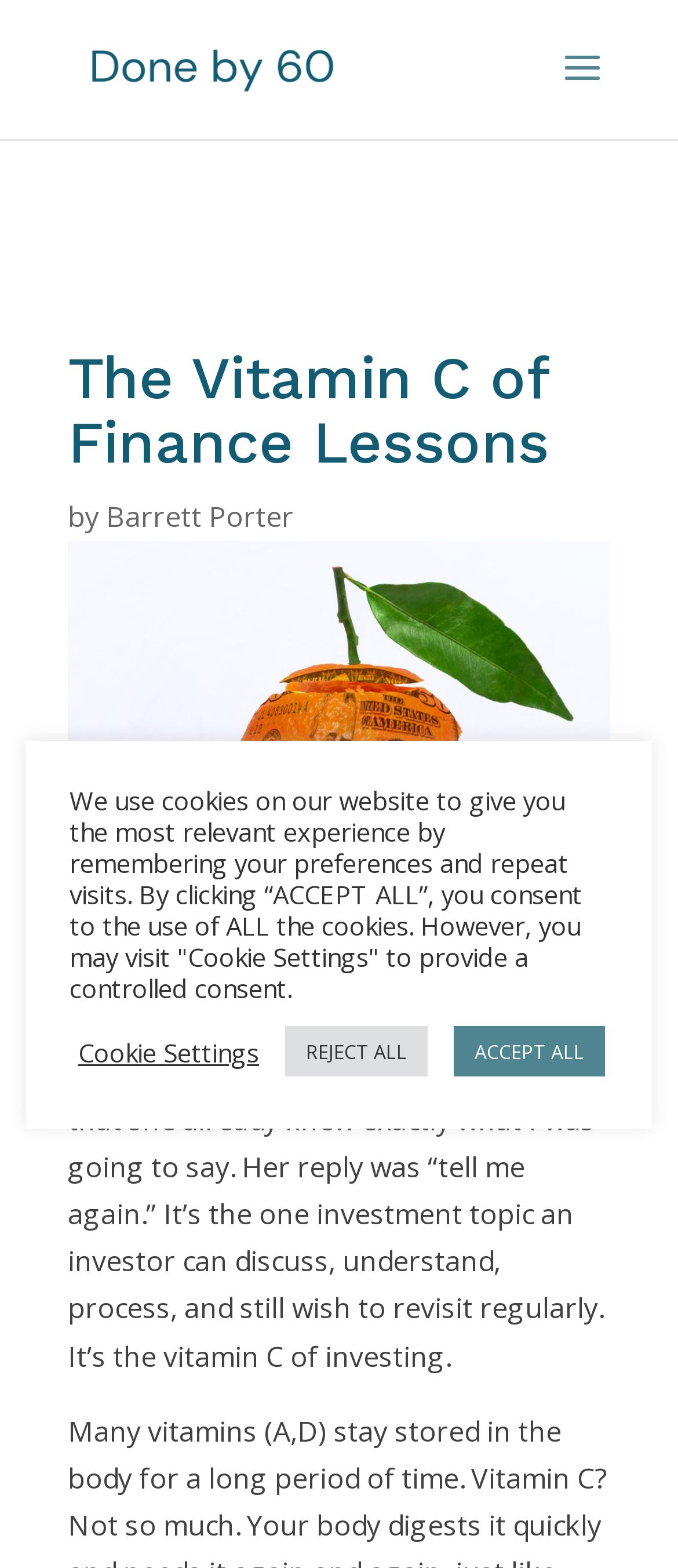Refer to the element description alt="Done by 60" and identify the corresponding bounding box in the screenshot. Format the coordinates as (top-left x, top-left y, bottom-right x, bottom-right y) with values in the range of 0 to 1.

[0.113, 0.032, 0.513, 0.053]